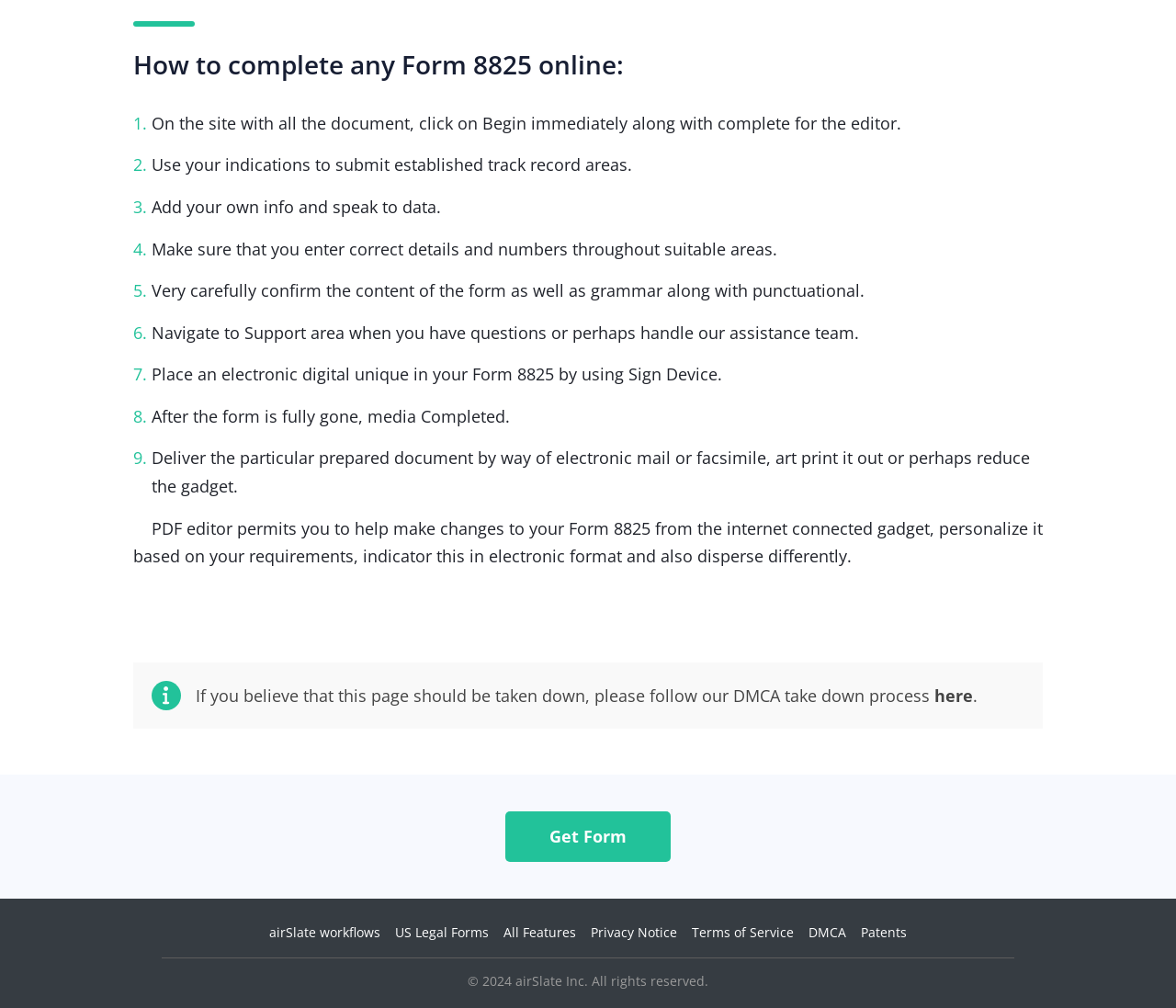Identify and provide the bounding box for the element described by: "Happy Birthday video".

None